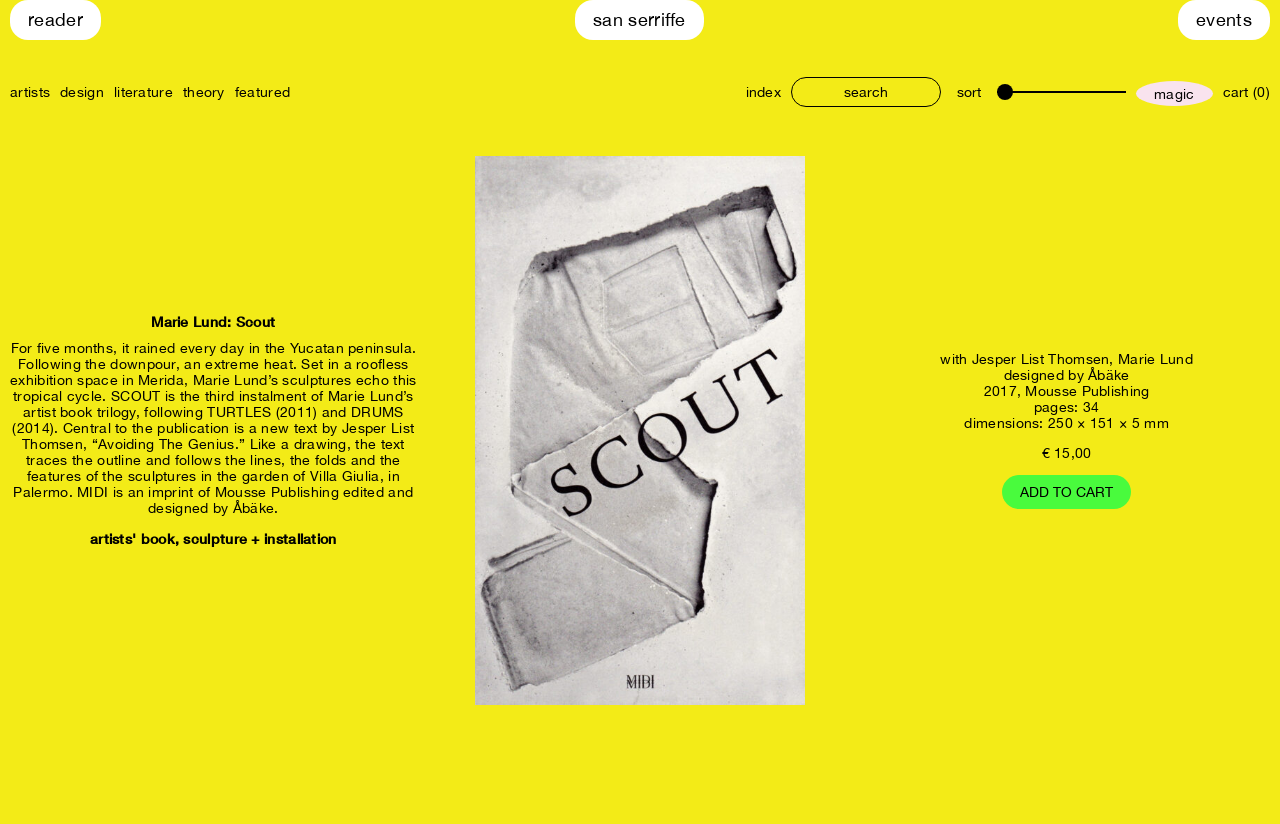Please answer the following question using a single word or phrase: How many pages does the book have?

34